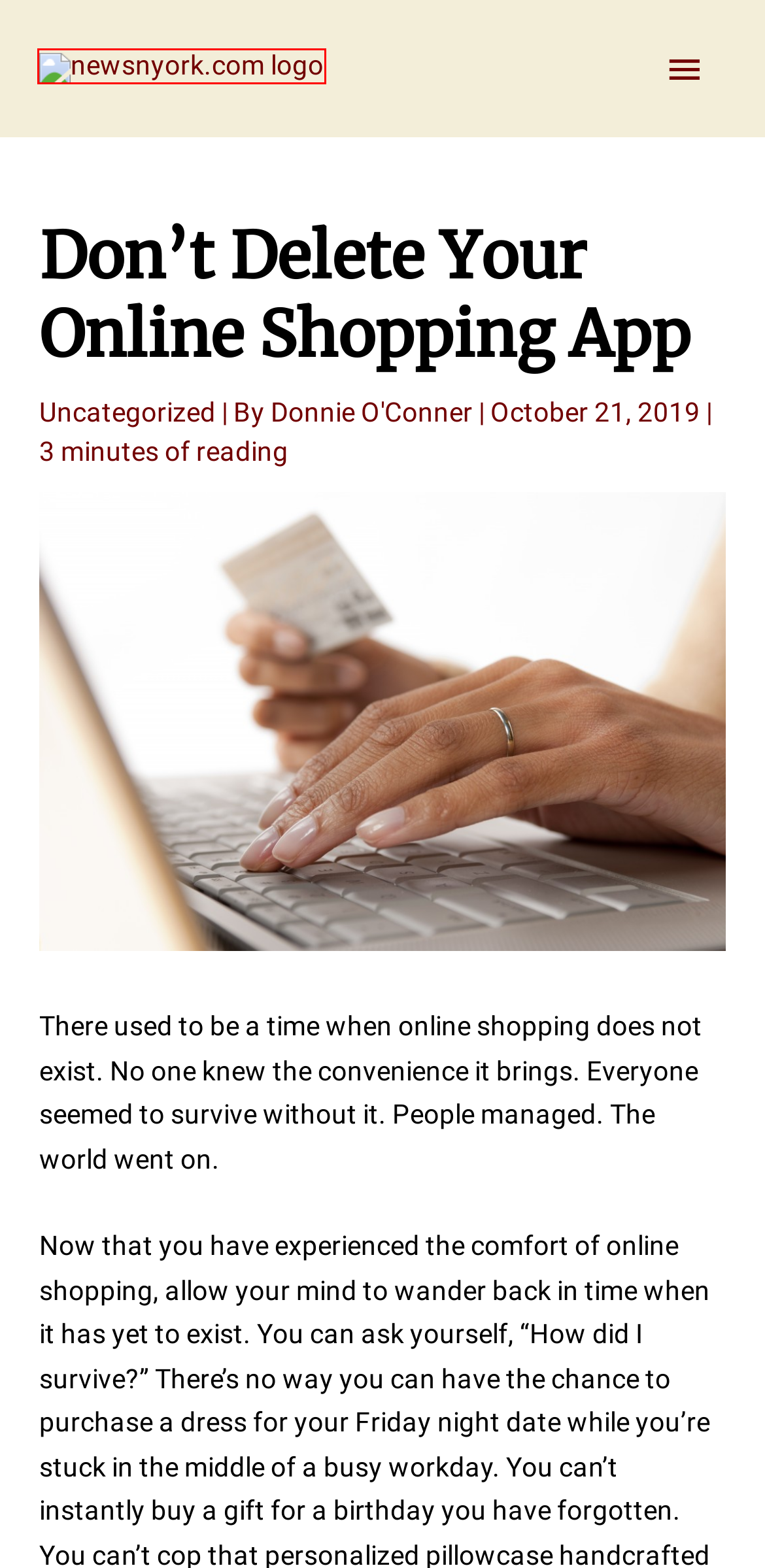Observe the provided screenshot of a webpage with a red bounding box around a specific UI element. Choose the webpage description that best fits the new webpage after you click on the highlighted element. These are your options:
A. Relocation Blues: Understanding and Addressing Moving Stress | Newsnyork
B. Learning Some Of The Lingo When It Comes To Loans | News n'York
C. NewsNYork: Empowering Startups with Insights and Tips
D. Uncategorized Archives - News n'York
E. Ensuring Quality in Cannabis Production: Best Practices - News n'York
F. A Guide to Designing a Beach House - News n'York
G. Returns Management System & Solutions | ReverseLogix
H. How High End Web Design Can Boost Your Business

C